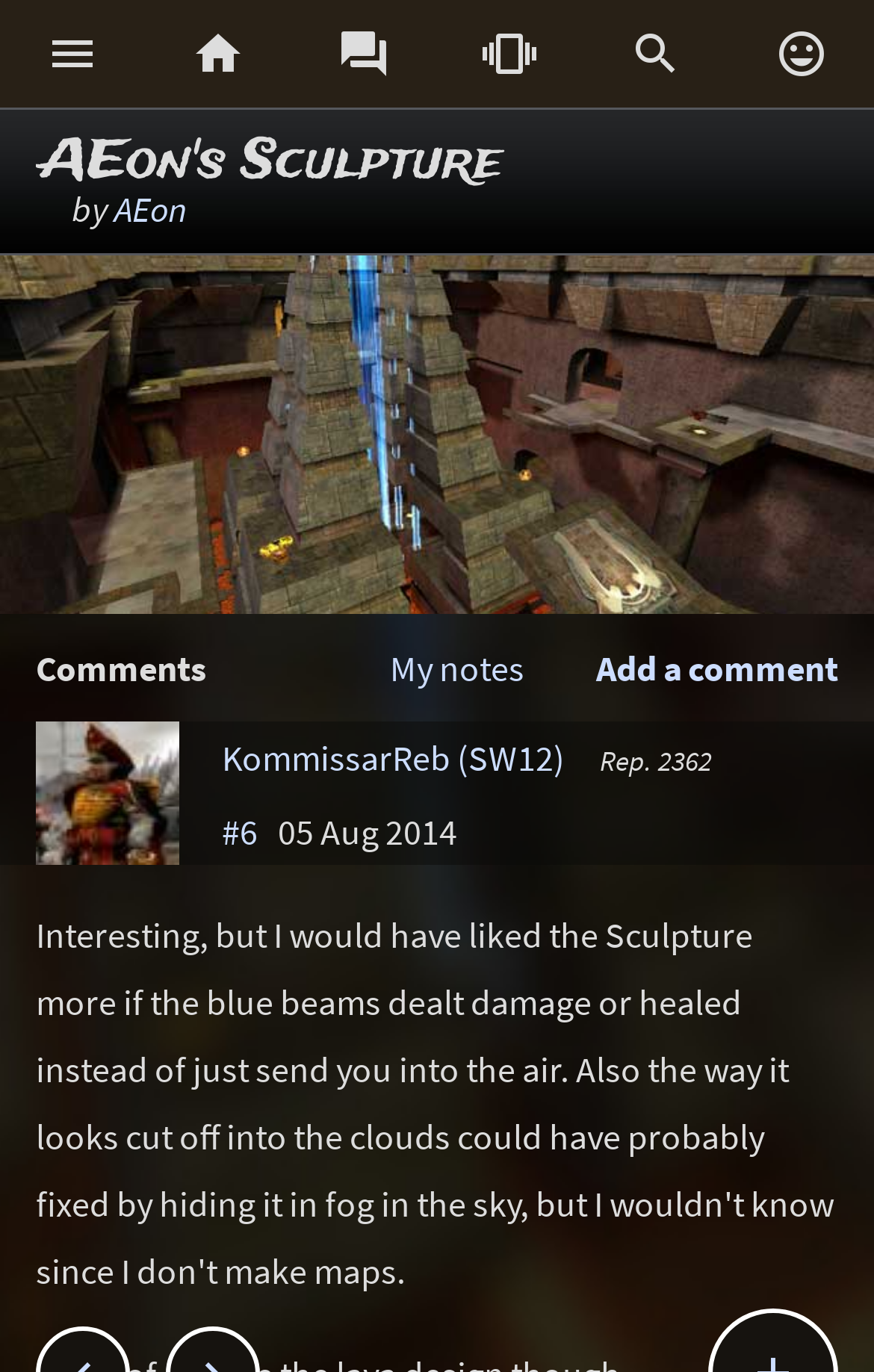Kindly determine the bounding box coordinates for the area that needs to be clicked to execute this instruction: "Check 'What Must I Do to Be Saved?'".

None